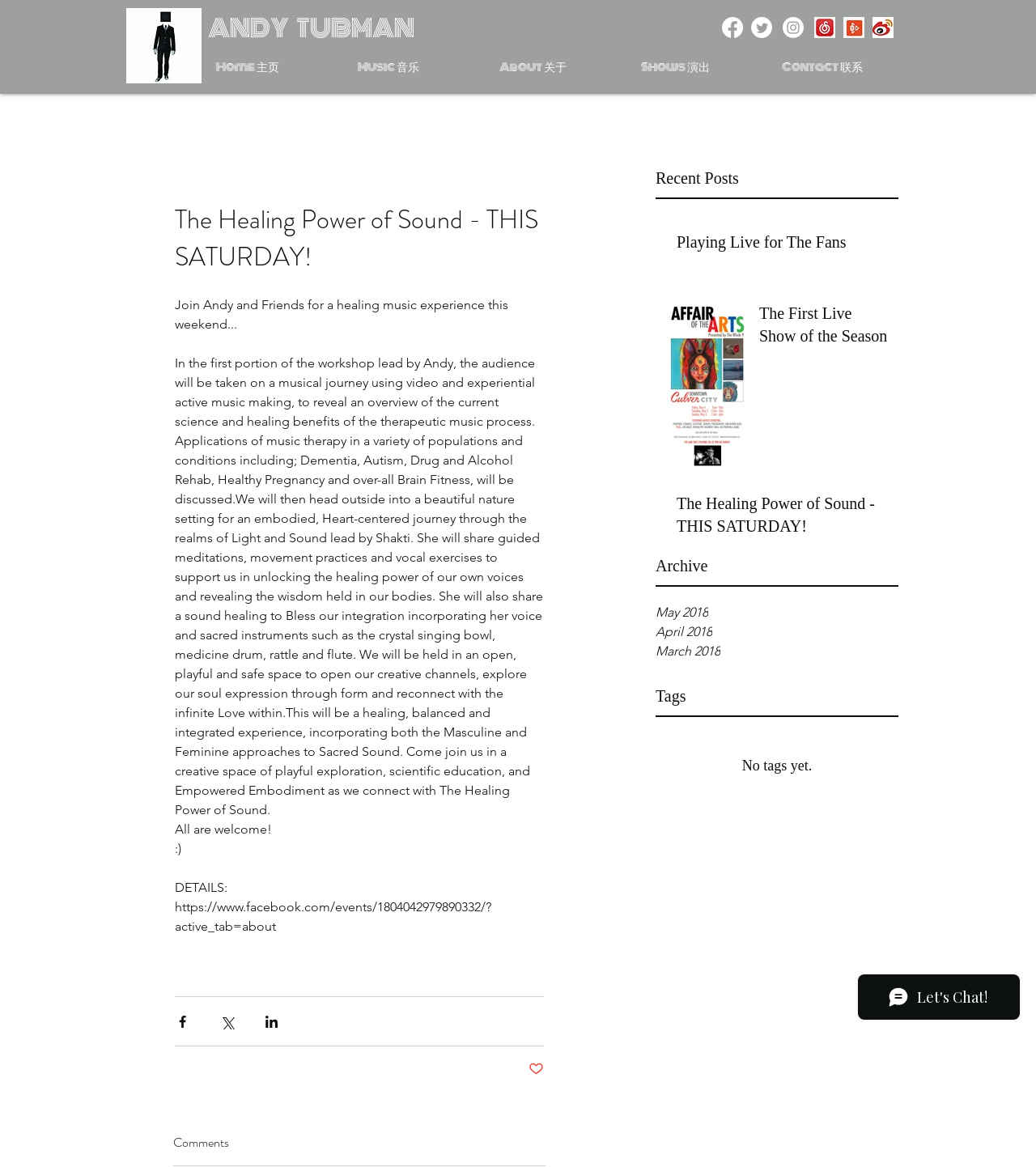Please reply with a single word or brief phrase to the question: 
What is the purpose of the event described on the webpage?

Healing and self-expression